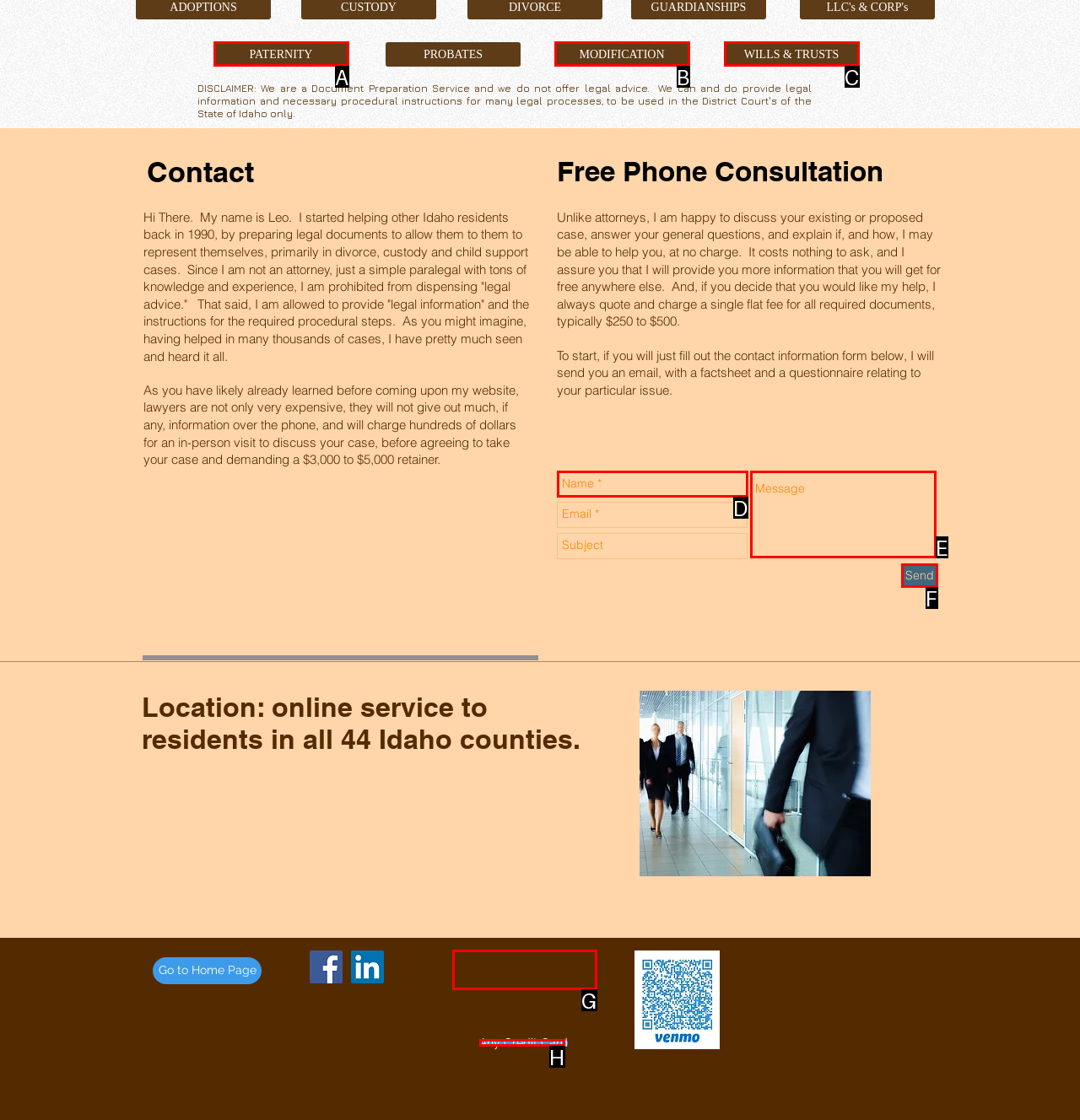From the description: aria-label="Name *" name="name-*" placeholder="Name *", select the HTML element that fits best. Reply with the letter of the appropriate option.

D